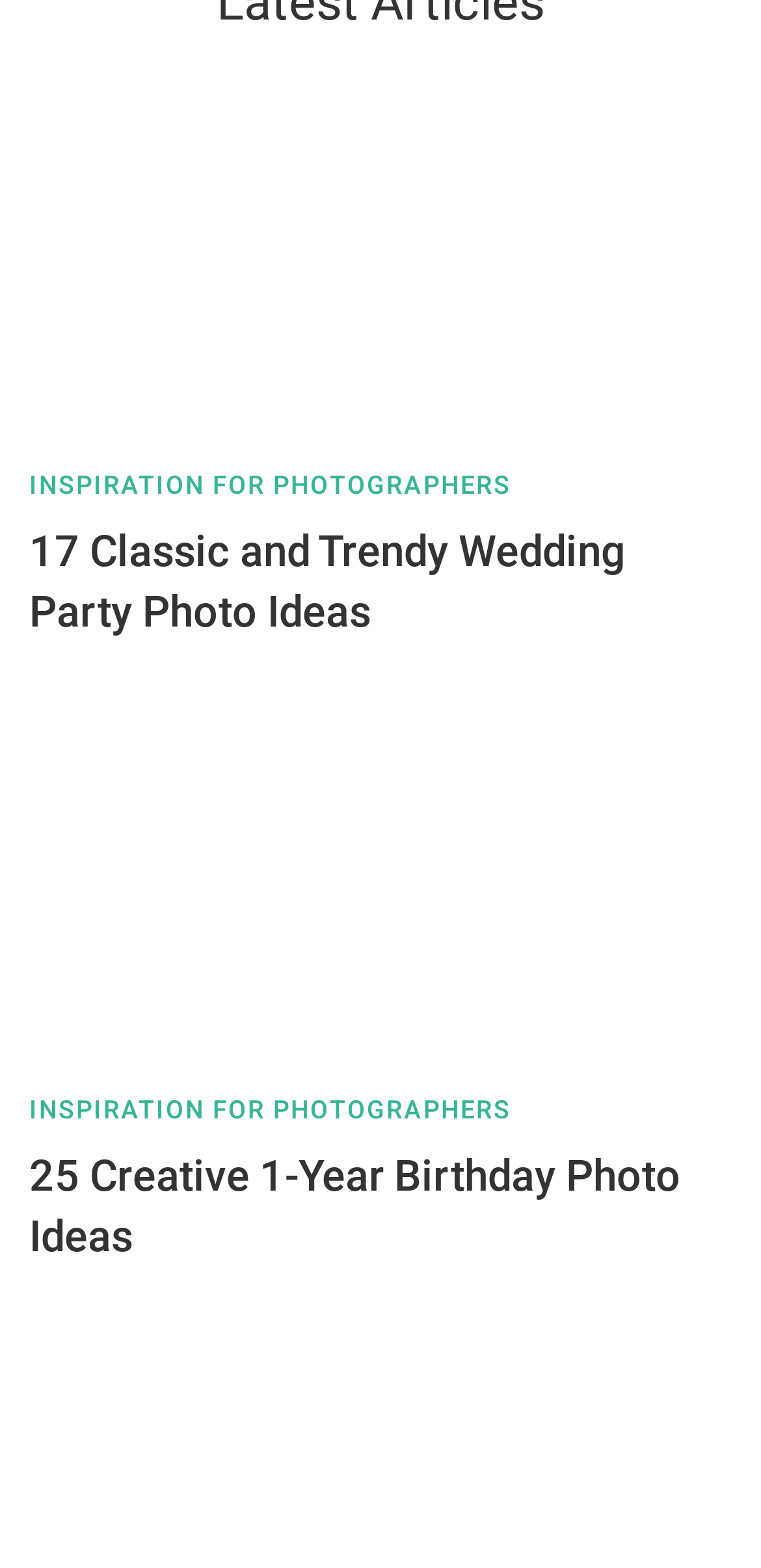How many links are there on the webpage? Using the information from the screenshot, answer with a single word or phrase.

5